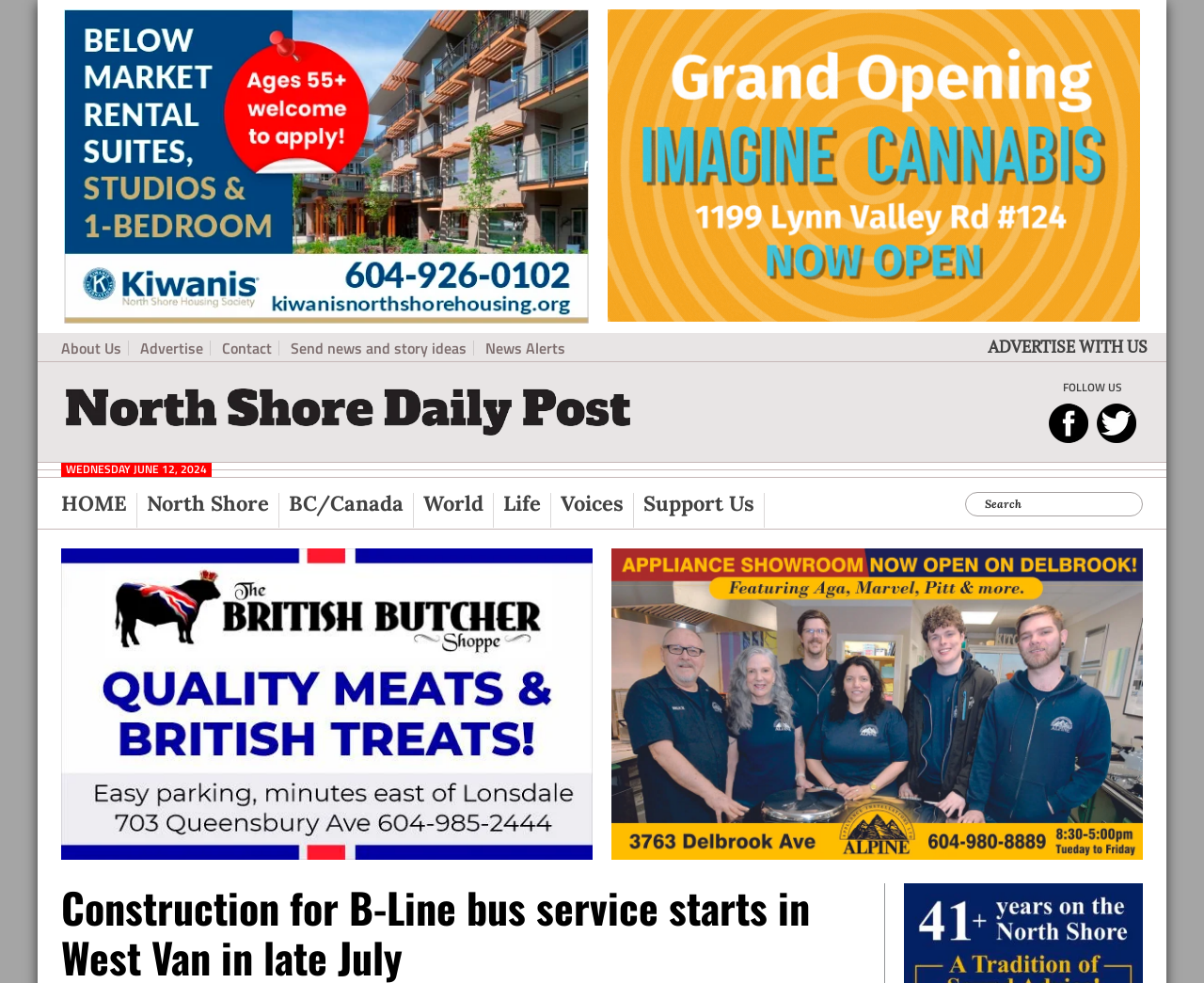Determine the bounding box coordinates (top-left x, top-left y, bottom-right x, bottom-right y) of the UI element described in the following text: ADVERTISE WITH US

[0.82, 0.34, 0.953, 0.363]